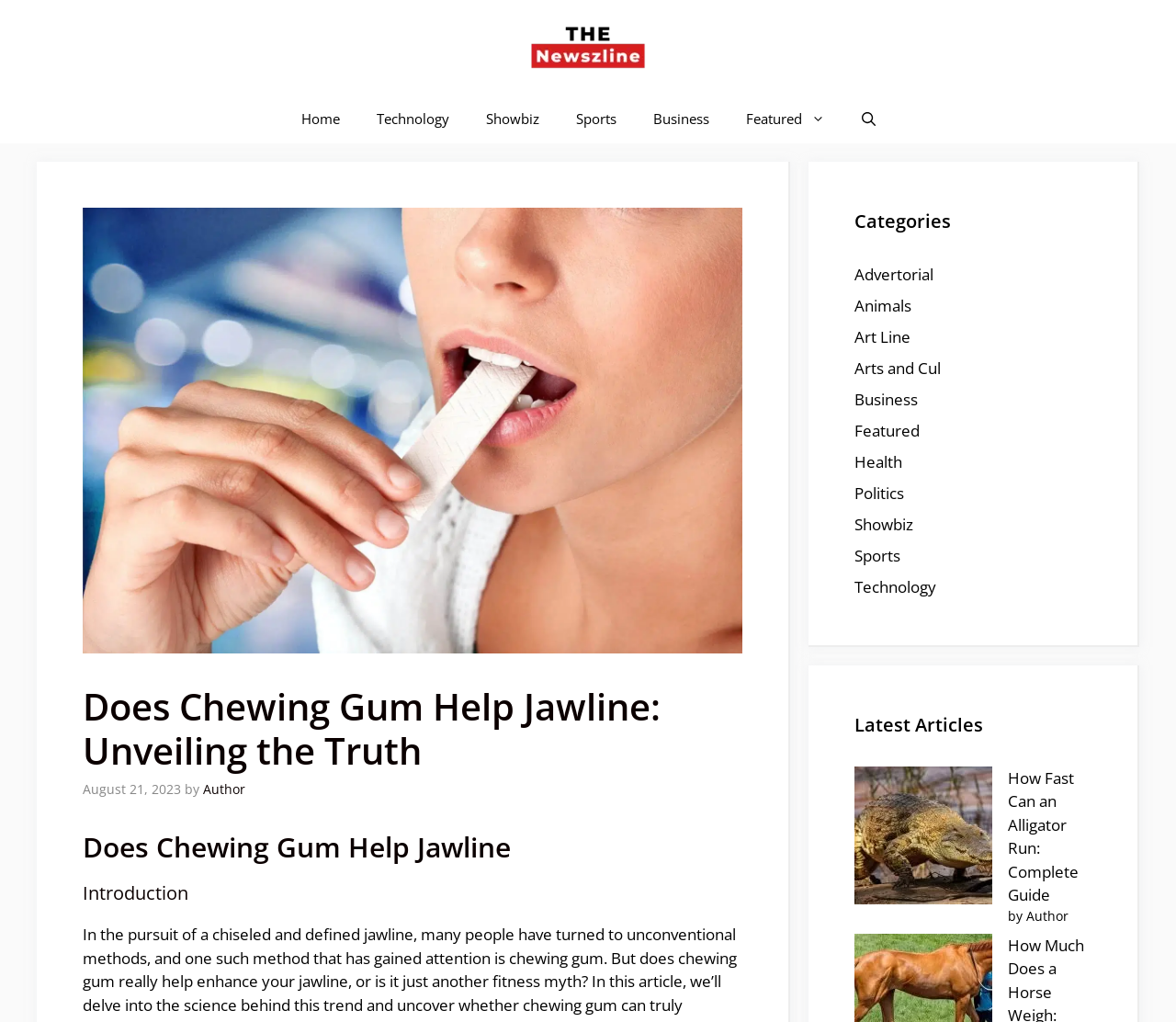What is the name of the website?
Carefully analyze the image and provide a detailed answer to the question.

I determined the answer by looking at the banner element at the top of the webpage, which contains the link 'Thenewszline-Latest News Updates'.